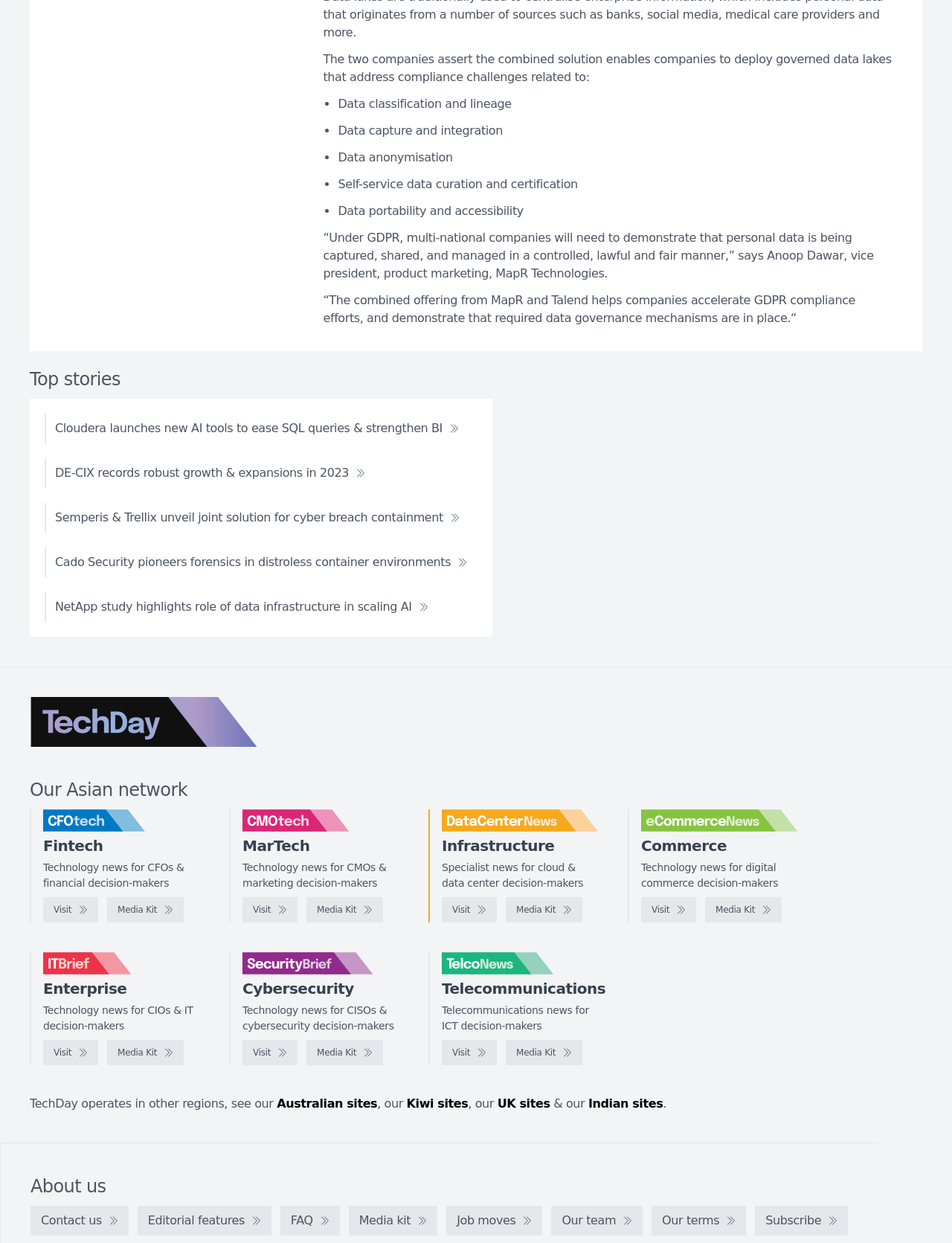Provide the bounding box coordinates of the HTML element described as: "Visit". The bounding box coordinates should be four float numbers between 0 and 1, i.e., [left, top, right, bottom].

[0.255, 0.722, 0.313, 0.742]